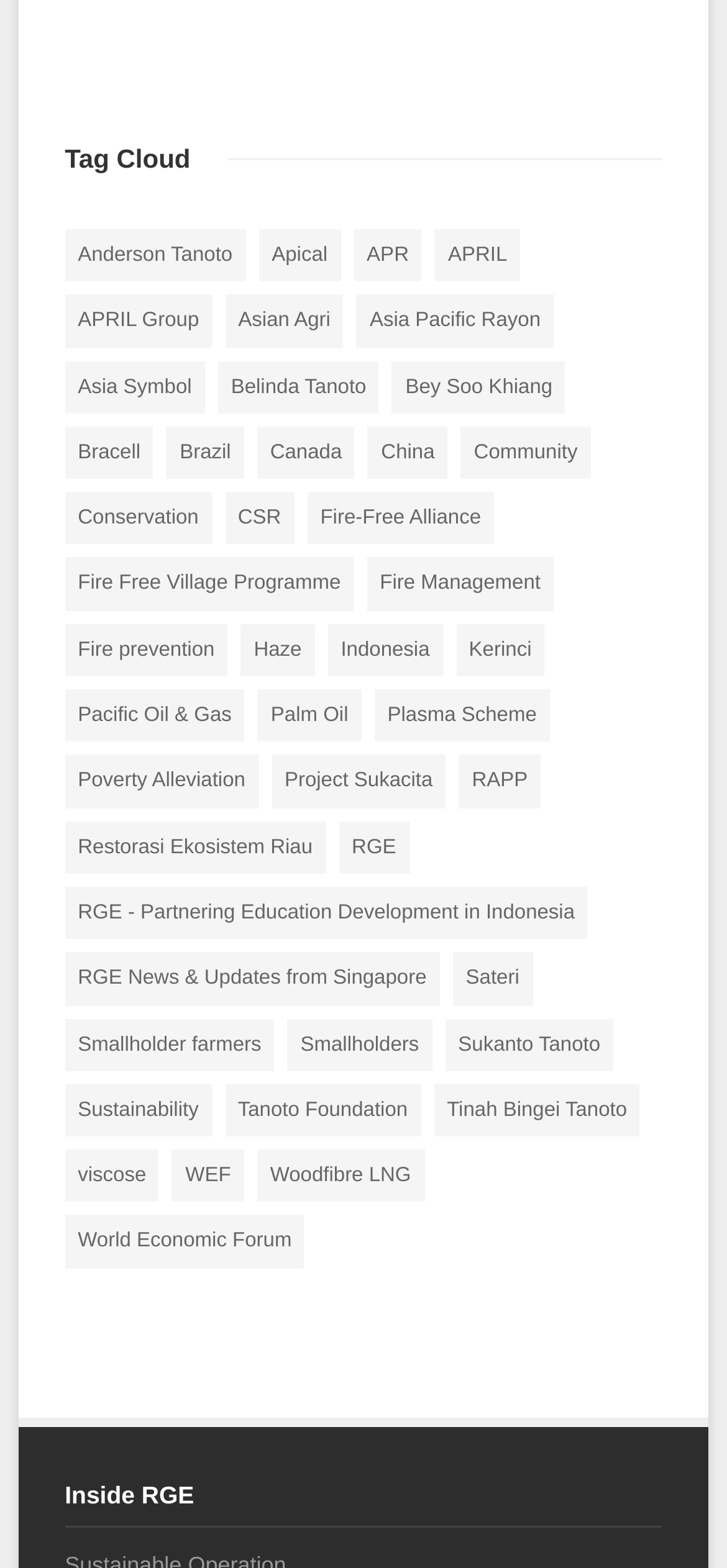Pinpoint the bounding box coordinates of the clickable area necessary to execute the following instruction: "Learn about 'Fire-Free Alliance'". The coordinates should be given as four float numbers between 0 and 1, namely [left, top, right, bottom].

[0.423, 0.314, 0.68, 0.347]